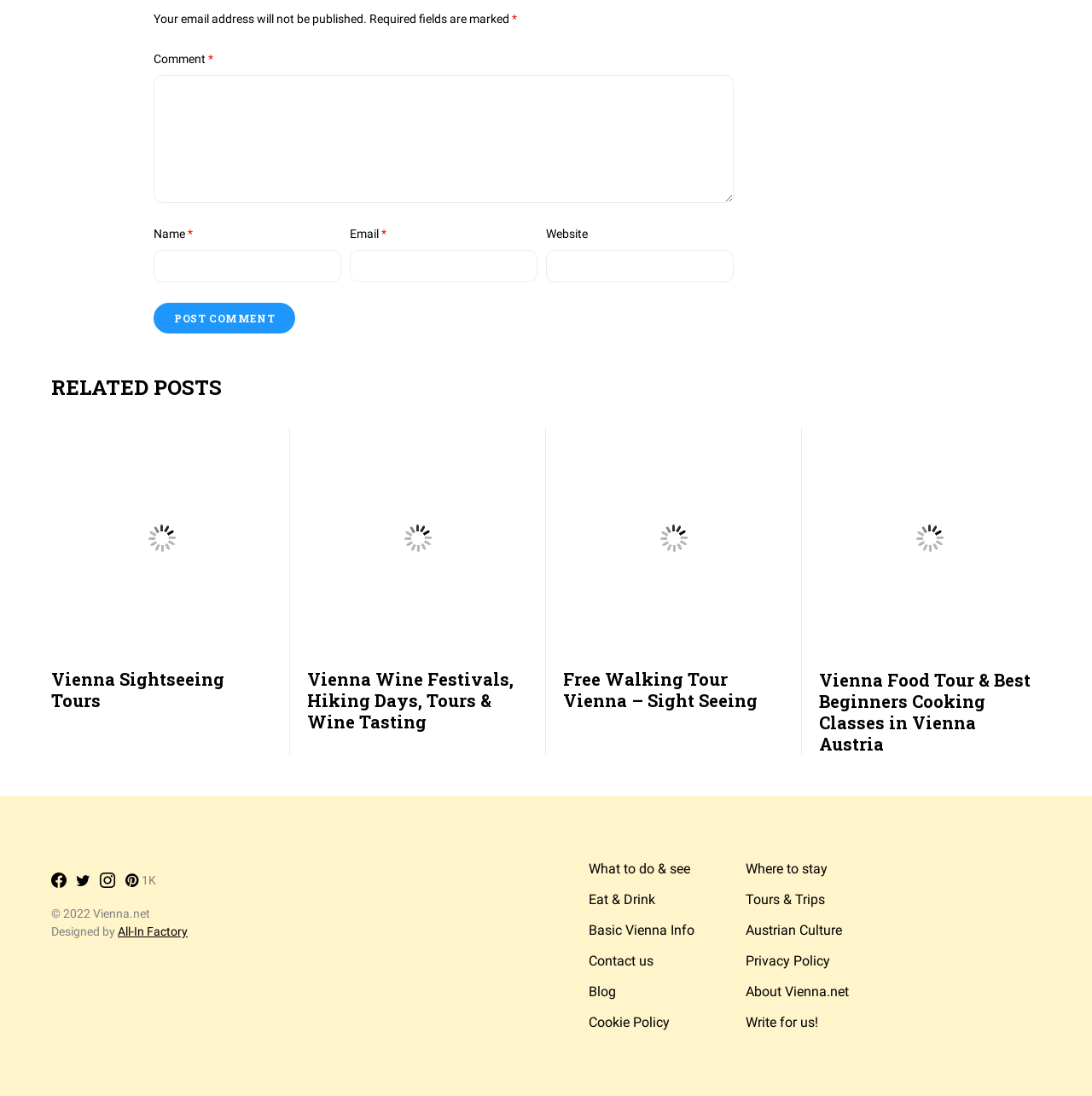Please give the bounding box coordinates of the area that should be clicked to fulfill the following instruction: "Visit the Vienna Sightseeing Tours page". The coordinates should be in the format of four float numbers from 0 to 1, i.e., [left, top, right, bottom].

[0.047, 0.609, 0.205, 0.649]